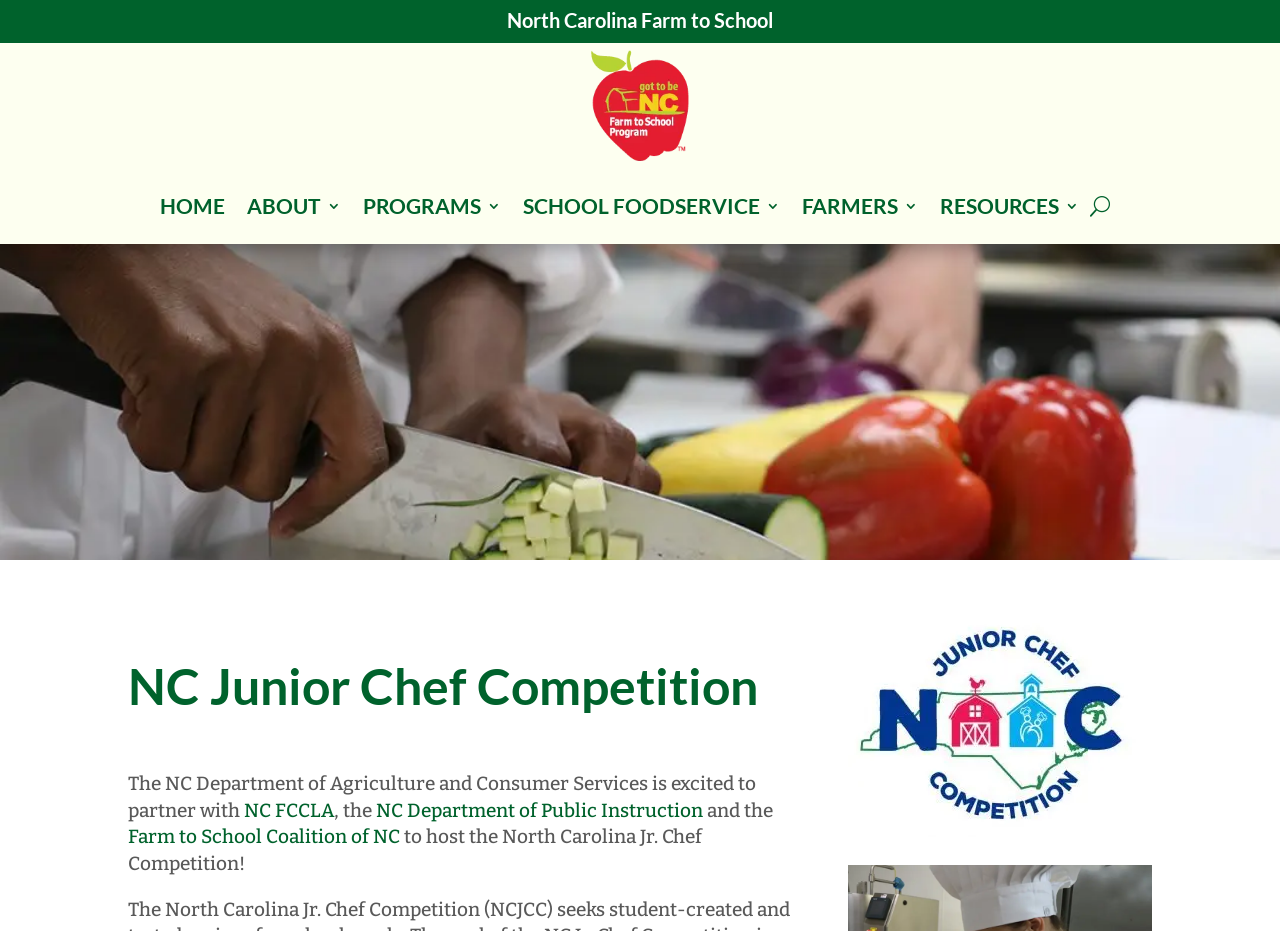Find the main header of the webpage and produce its text content.

North Carolina Farm to School